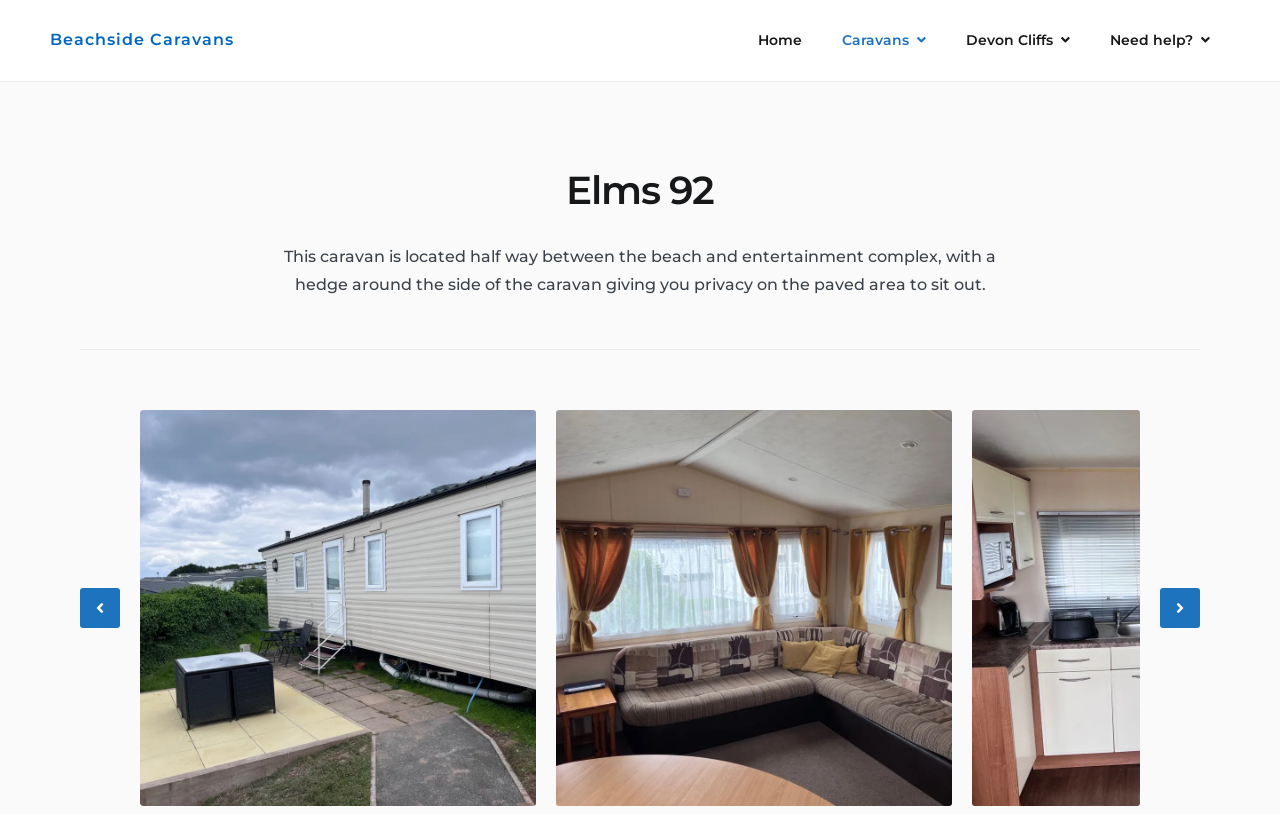How many links are present in the top navigation bar?
Based on the screenshot, answer the question with a single word or phrase.

4